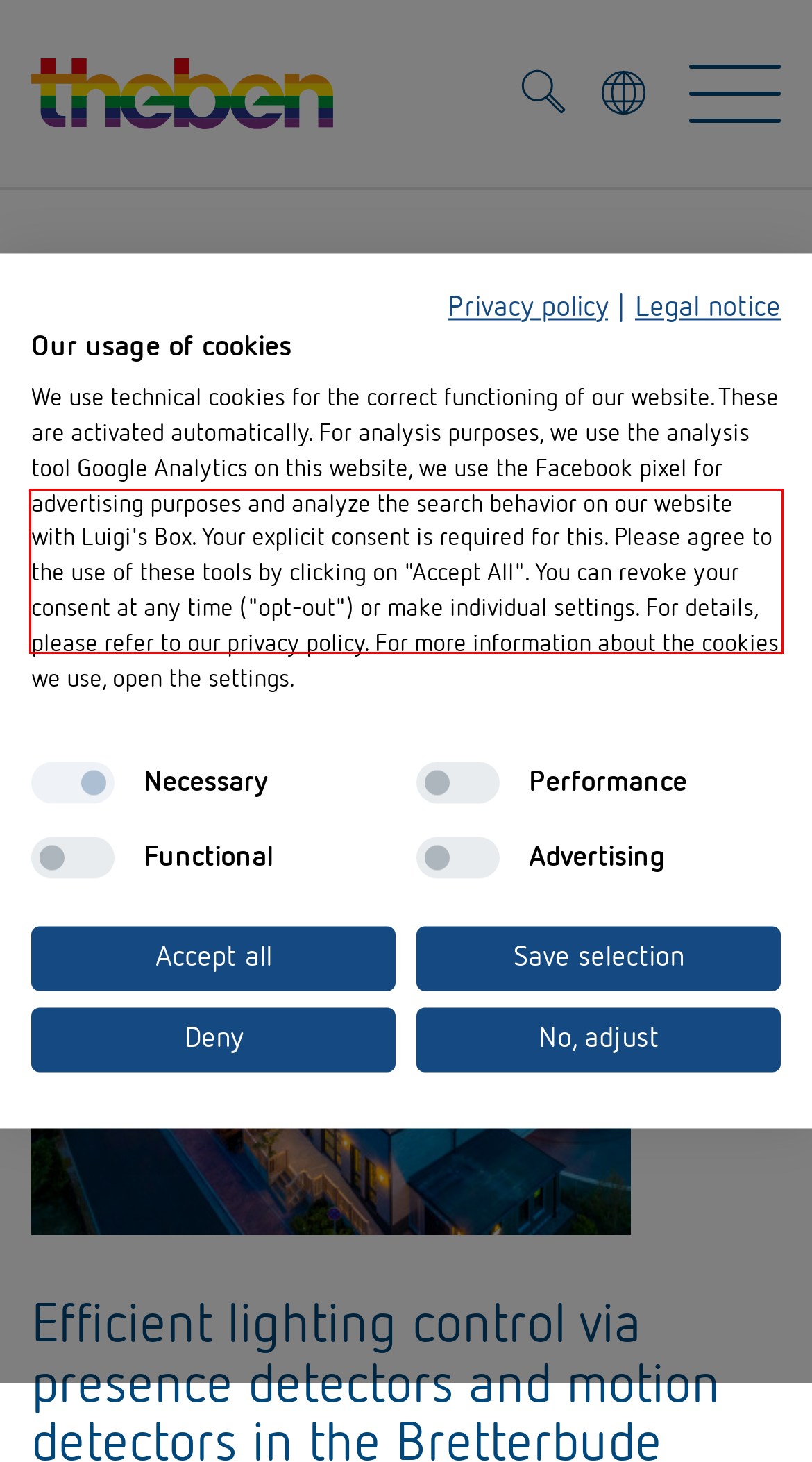Locate the red bounding box in the provided webpage screenshot and use OCR to determine the text content inside it.

Theben products mostly work unseen. On the other hand, you can't miss their effect: in energy-efficient heating and air conditioning control, astronomic time control or presence-dependent lighting control.